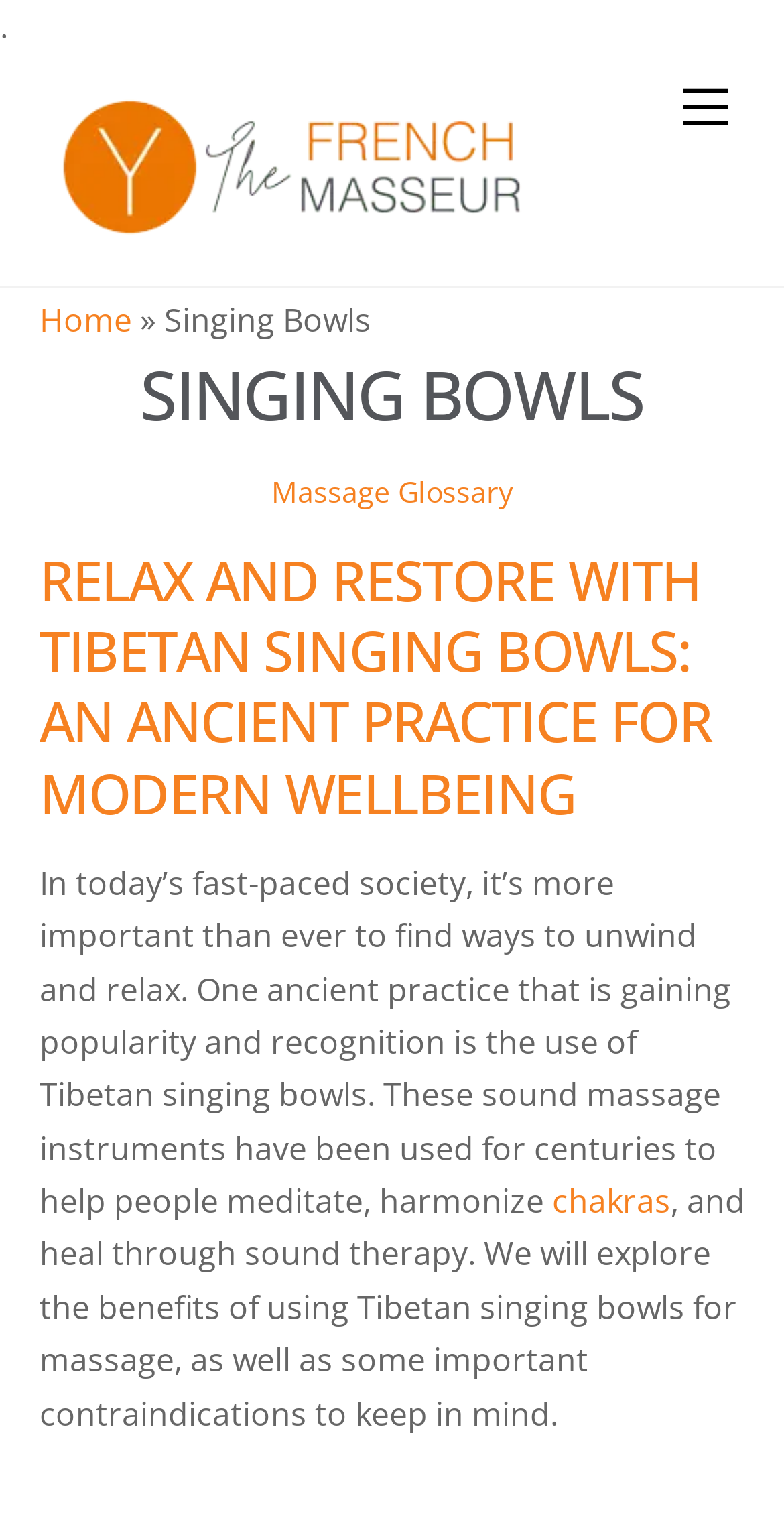What is the last sentence on the webpage?
Respond to the question with a single word or phrase according to the image.

We will explore the benefits of using Tibetan singing bowls for massage, as well as some important contraindications to keep in mind.